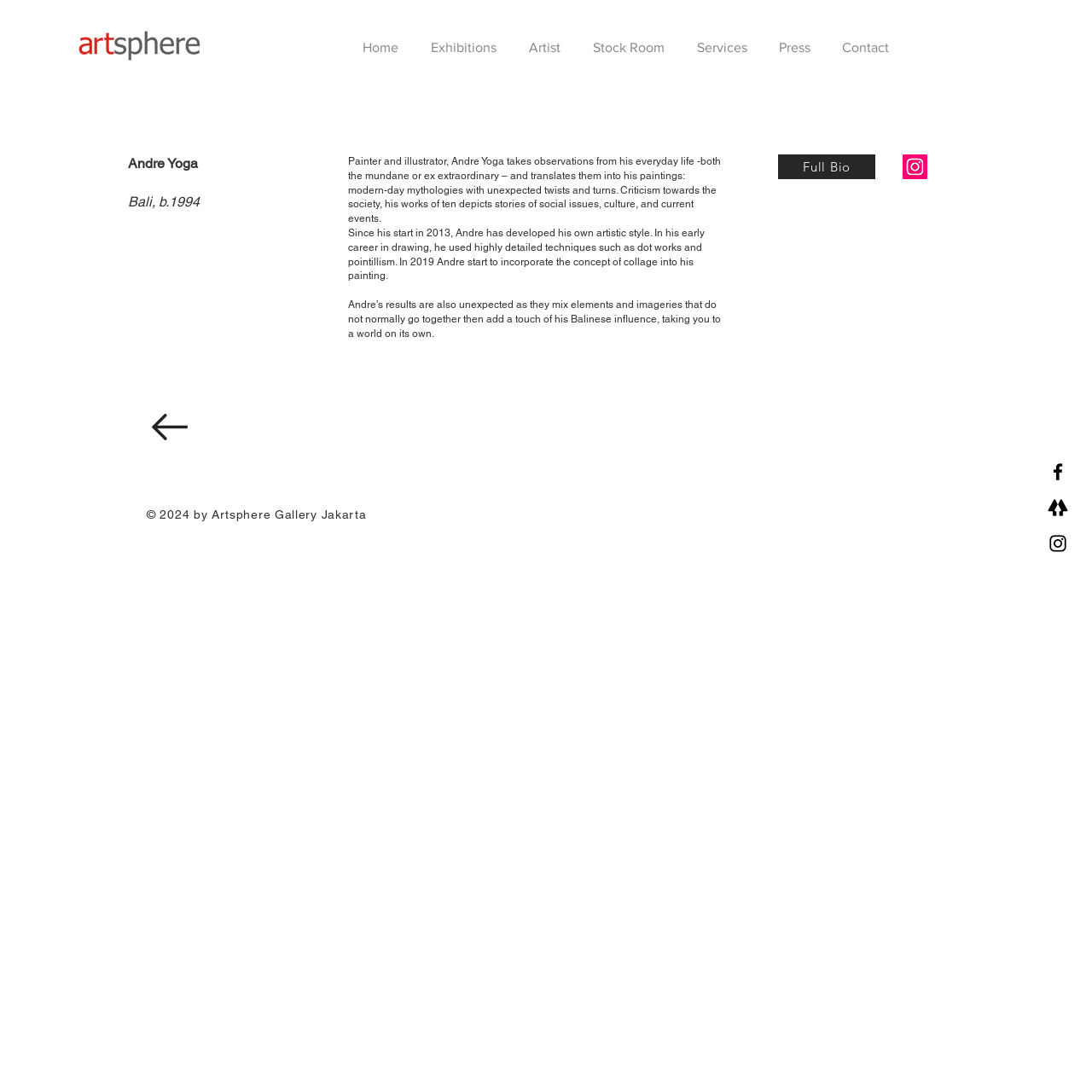Using the provided description: "Stock Room", find the bounding box coordinates of the corresponding UI element. The output should be four float numbers between 0 and 1, in the format [left, top, right, bottom].

[0.52, 0.024, 0.615, 0.049]